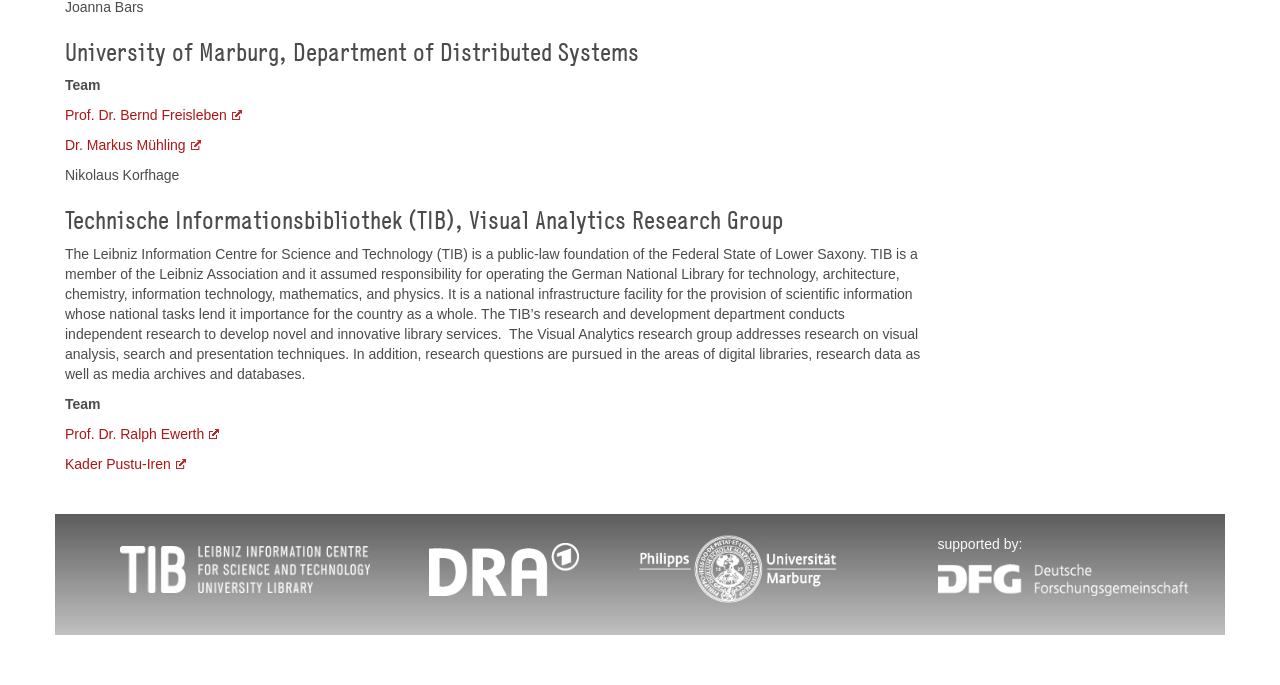Extract the bounding box coordinates for the UI element described as: "Prof. Dr. Bernd Freisleben".

[0.051, 0.156, 0.189, 0.18]